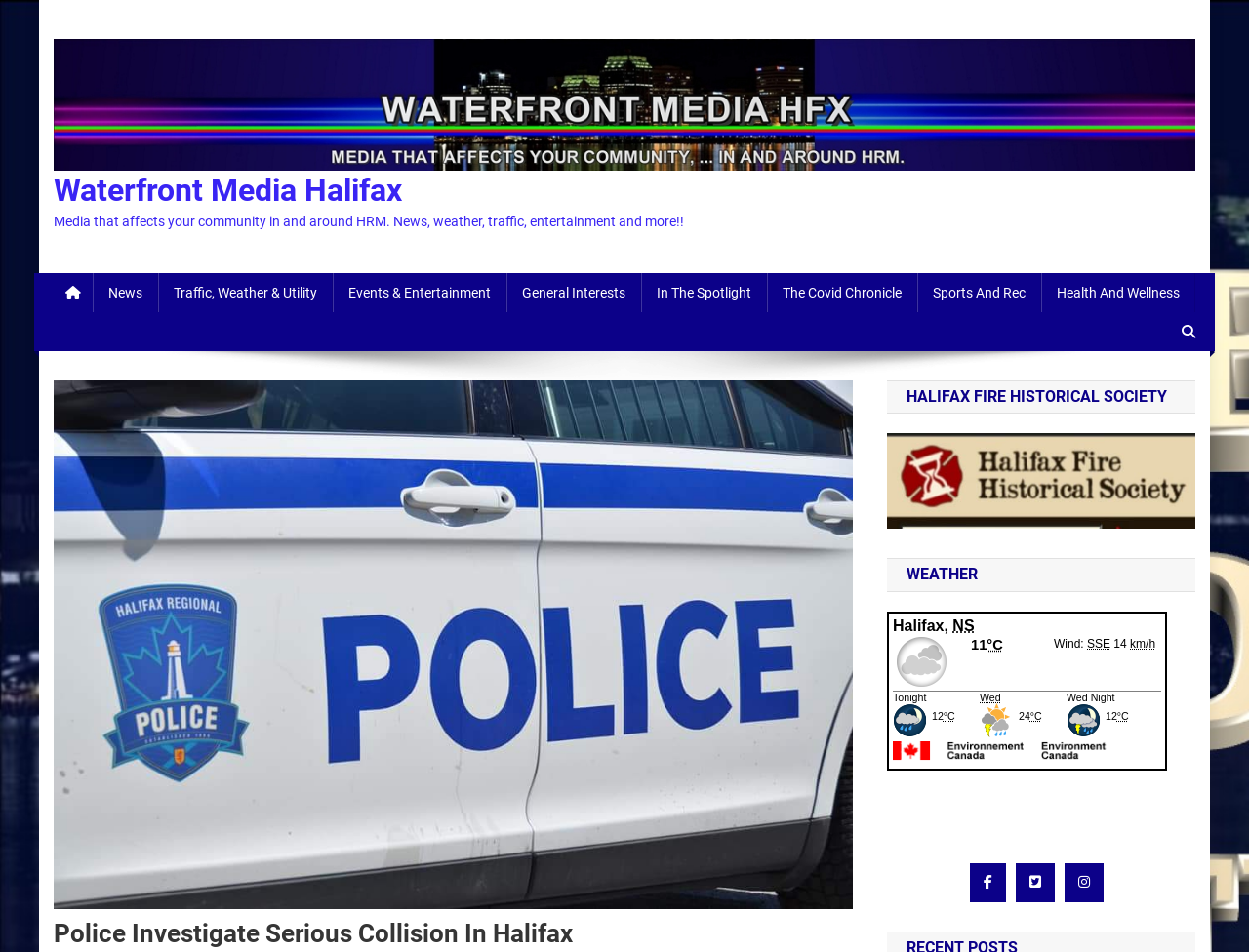What is the main title displayed on this webpage?

Police Investigate Serious Collision In Halifax